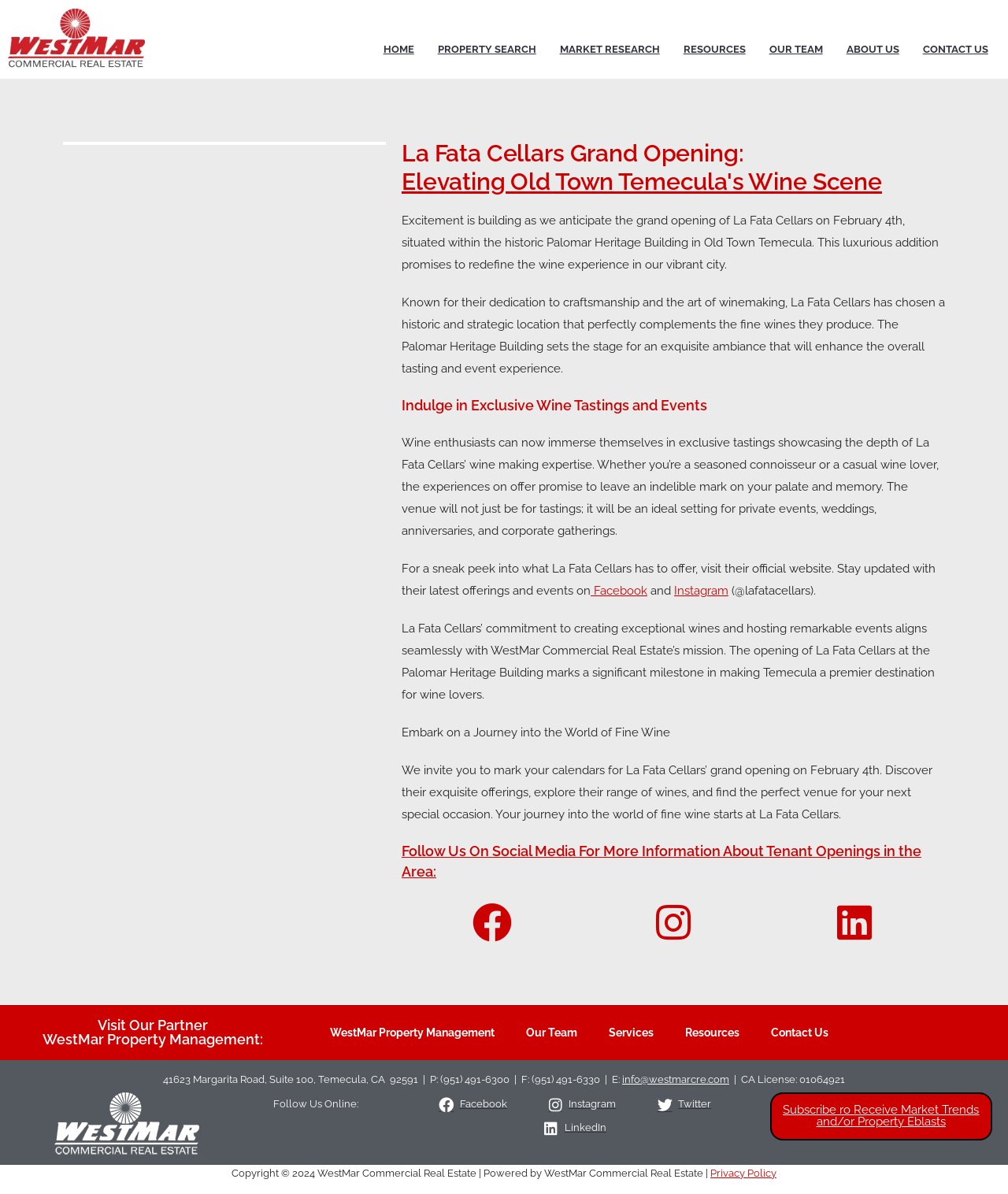Refer to the image and provide a thorough answer to this question:
What is the name of the winery opening on February 4th?

I found the answer by reading the heading 'La Fata Cellars Grand Opening:' and the surrounding text, which mentions the grand opening of La Fata Cellars on February 4th.